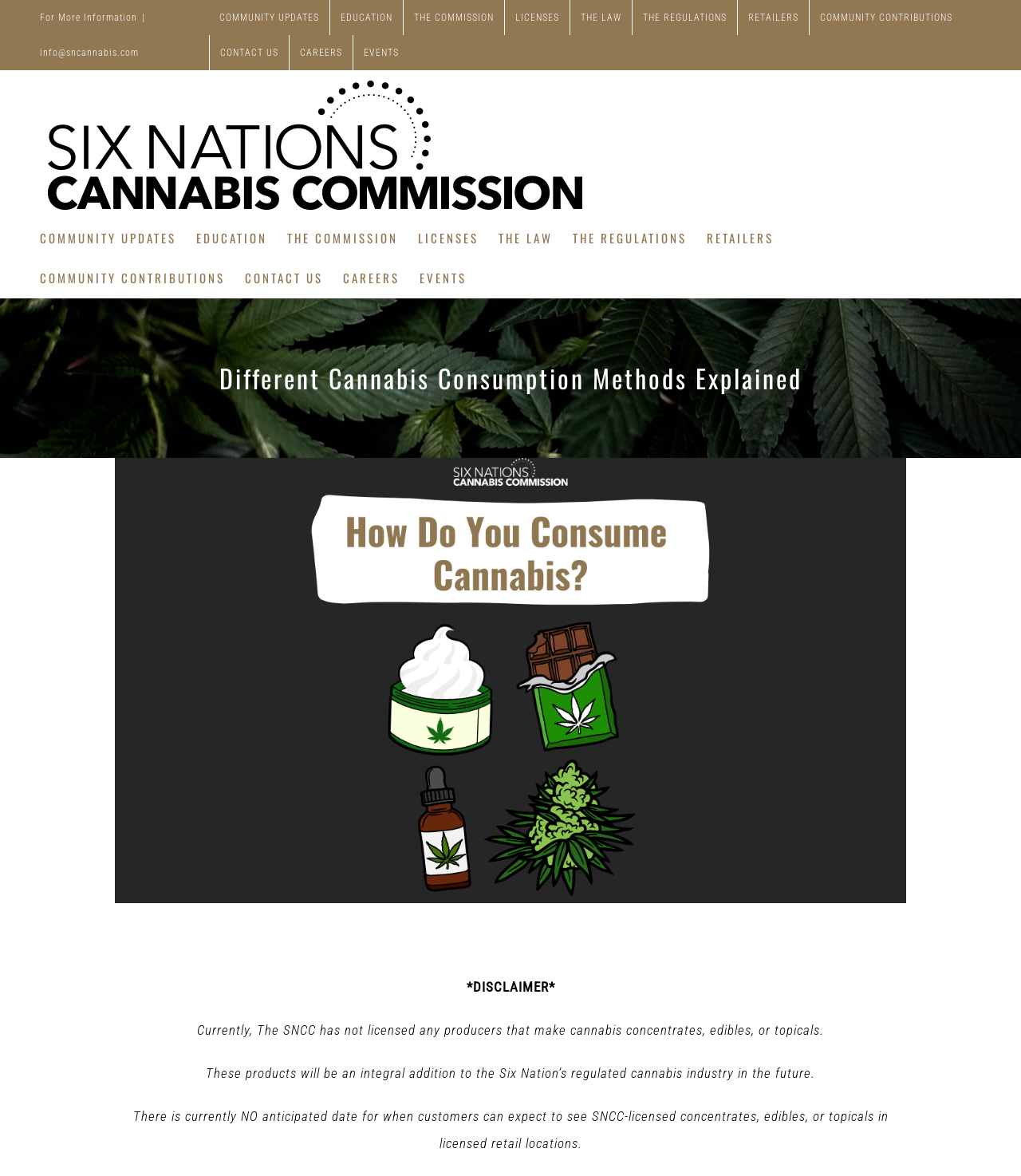Please answer the following question using a single word or phrase: 
What is the logo at the top left of the page?

Six Nations Cannabis Commission Logo